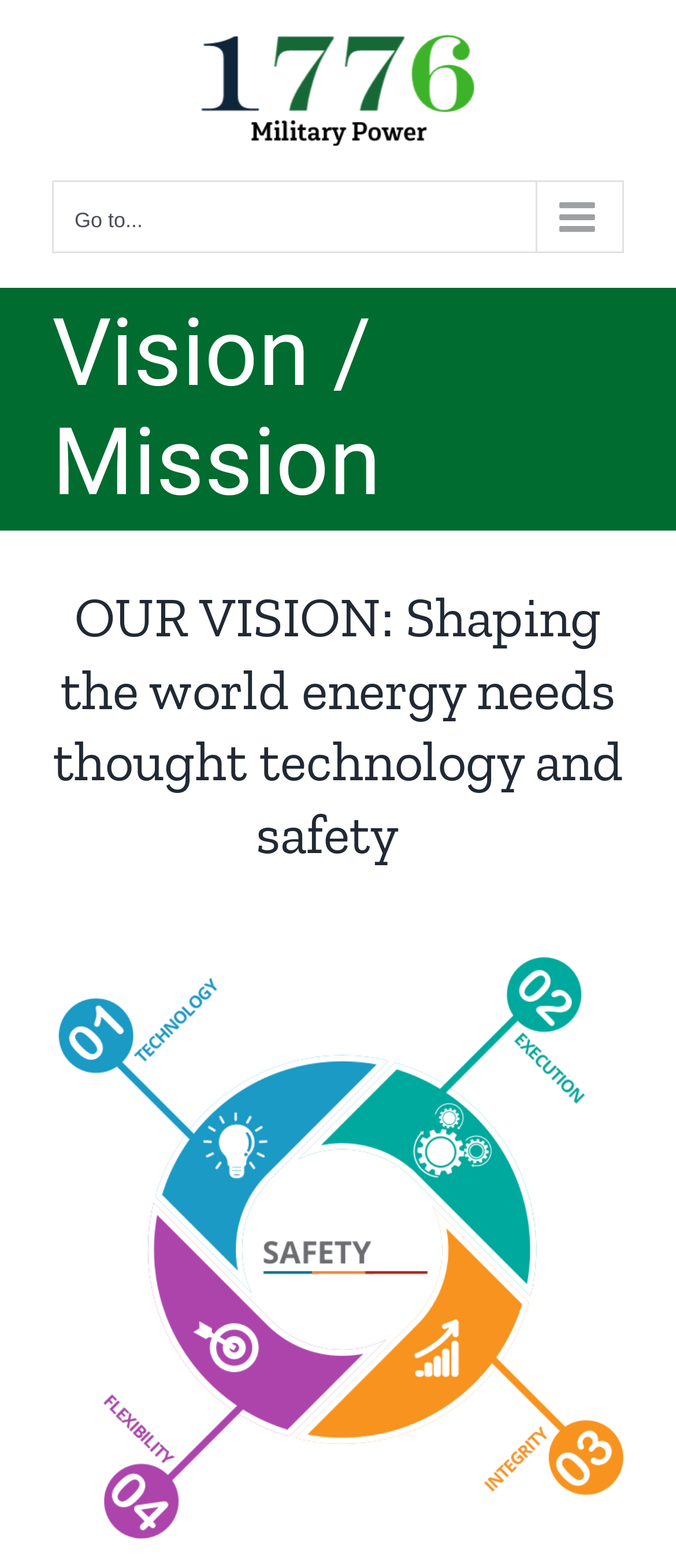Please reply to the following question using a single word or phrase: 
What is the logo of the company?

1776 Military Logo